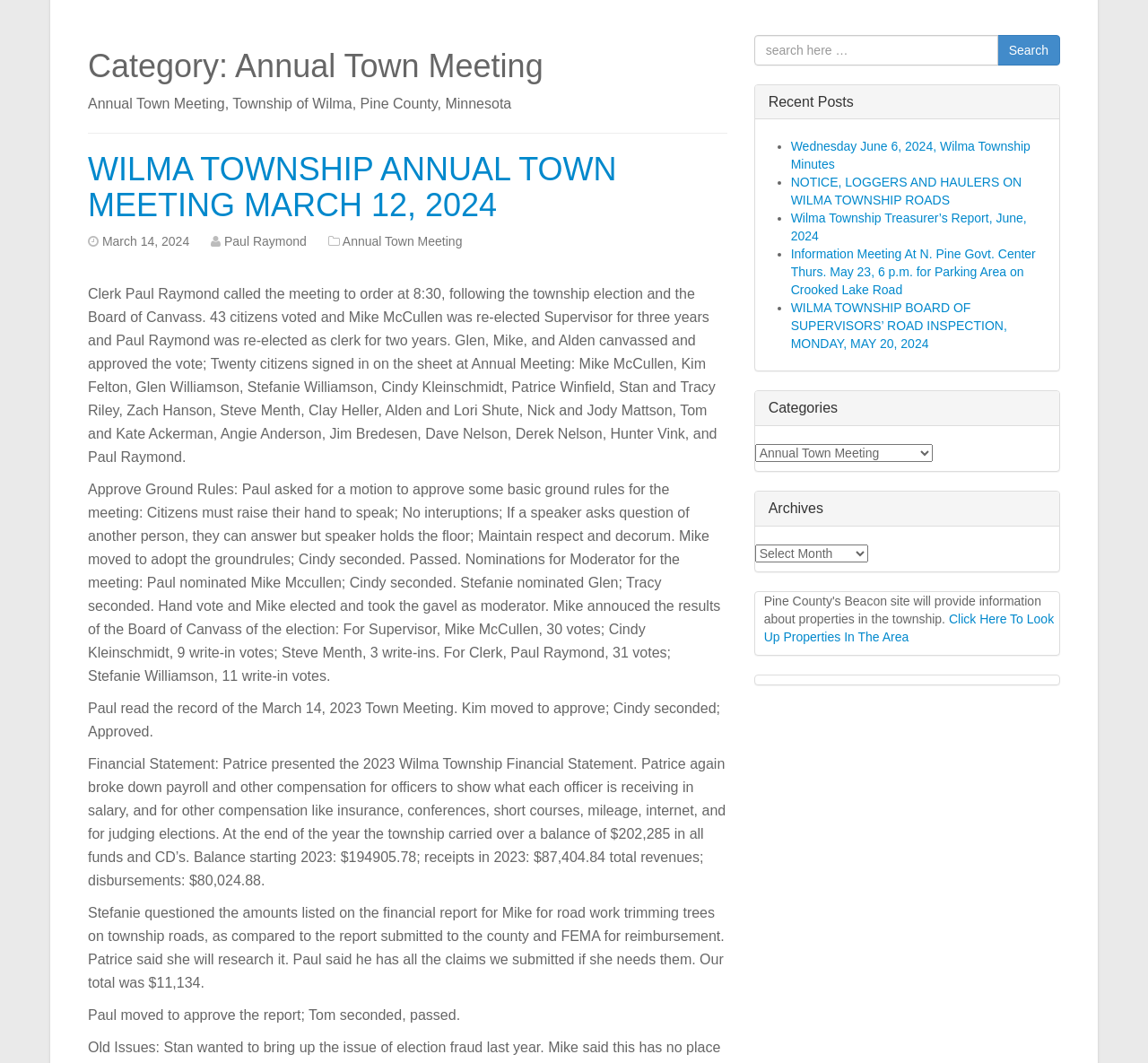From the given element description: "Paul Raymond", find the bounding box for the UI element. Provide the coordinates as four float numbers between 0 and 1, in the order [left, top, right, bottom].

[0.195, 0.22, 0.267, 0.233]